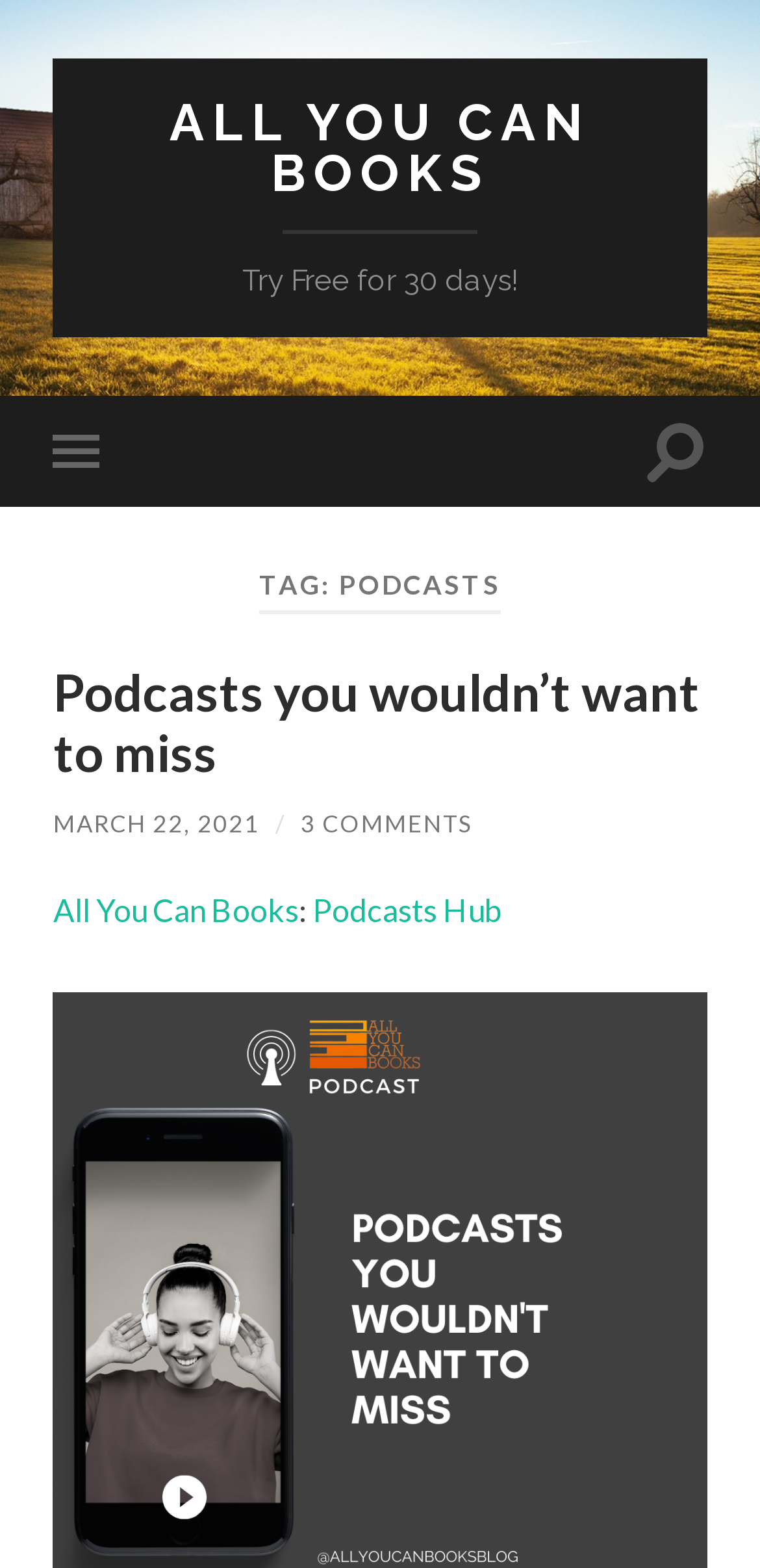Please find the bounding box coordinates of the element that must be clicked to perform the given instruction: "Go to the 'Podcasts Hub' page". The coordinates should be four float numbers from 0 to 1, i.e., [left, top, right, bottom].

[0.411, 0.568, 0.662, 0.592]